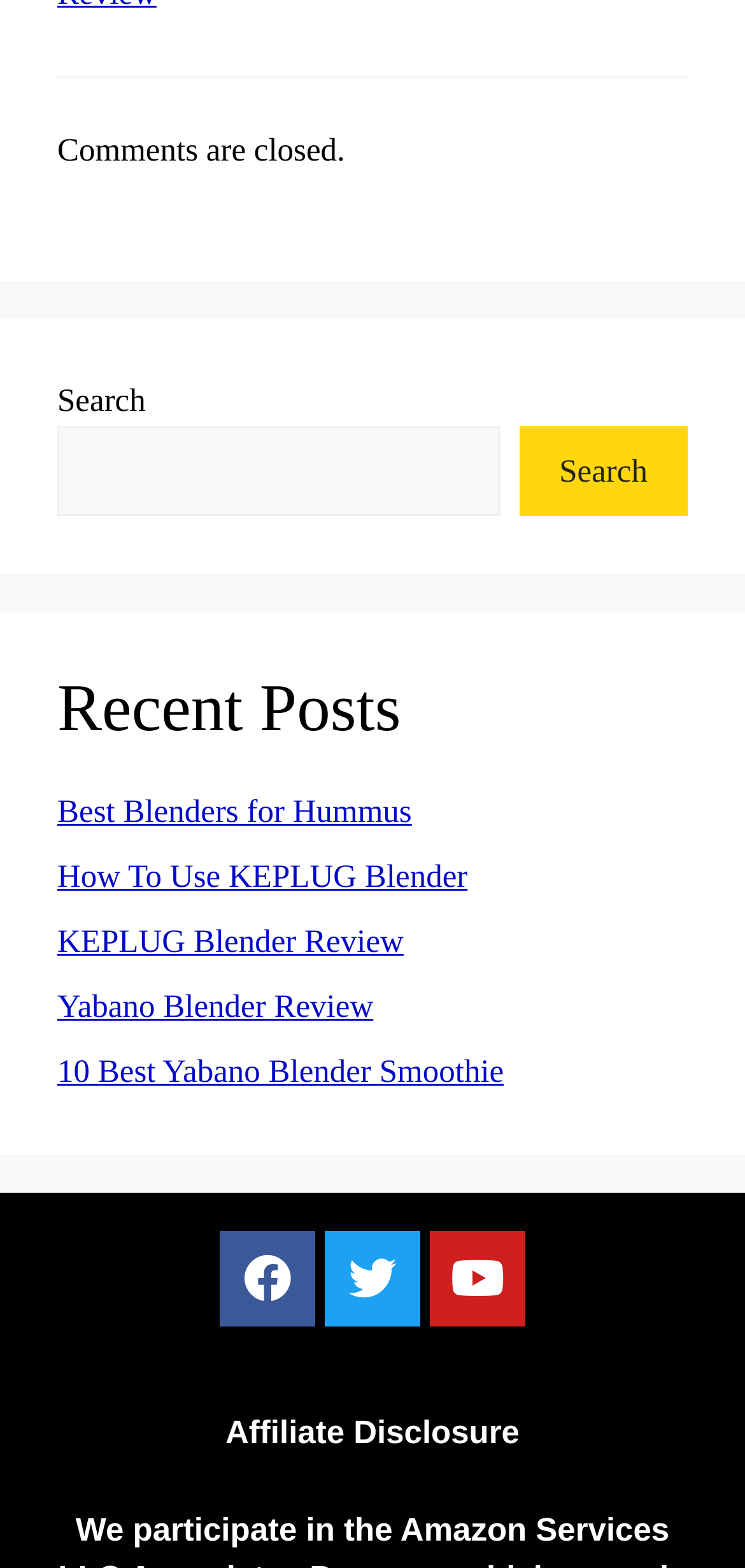Could you specify the bounding box coordinates for the clickable section to complete the following instruction: "Visit the Facebook page"?

[0.295, 0.785, 0.423, 0.846]